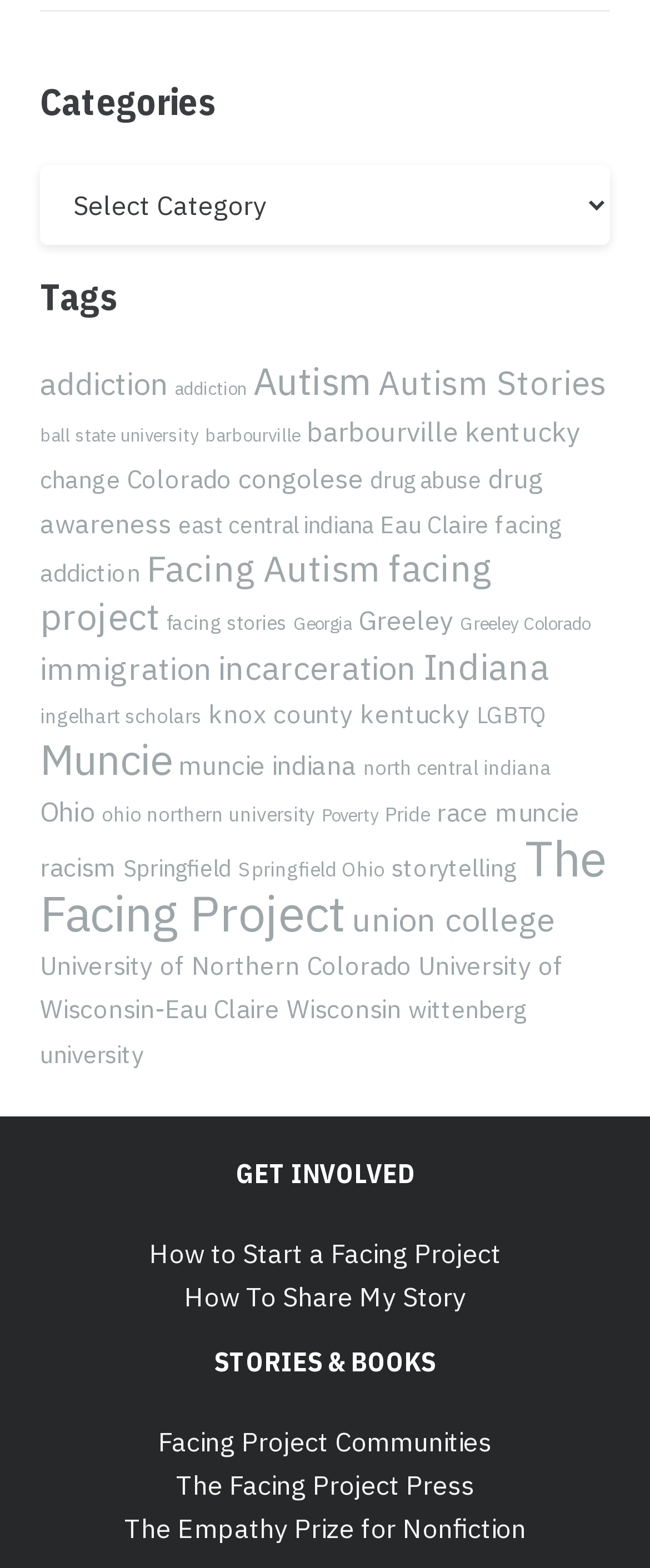Identify the bounding box coordinates for the UI element described by the following text: "knox county kentucky". Provide the coordinates as four float numbers between 0 and 1, in the format [left, top, right, bottom].

[0.321, 0.444, 0.723, 0.465]